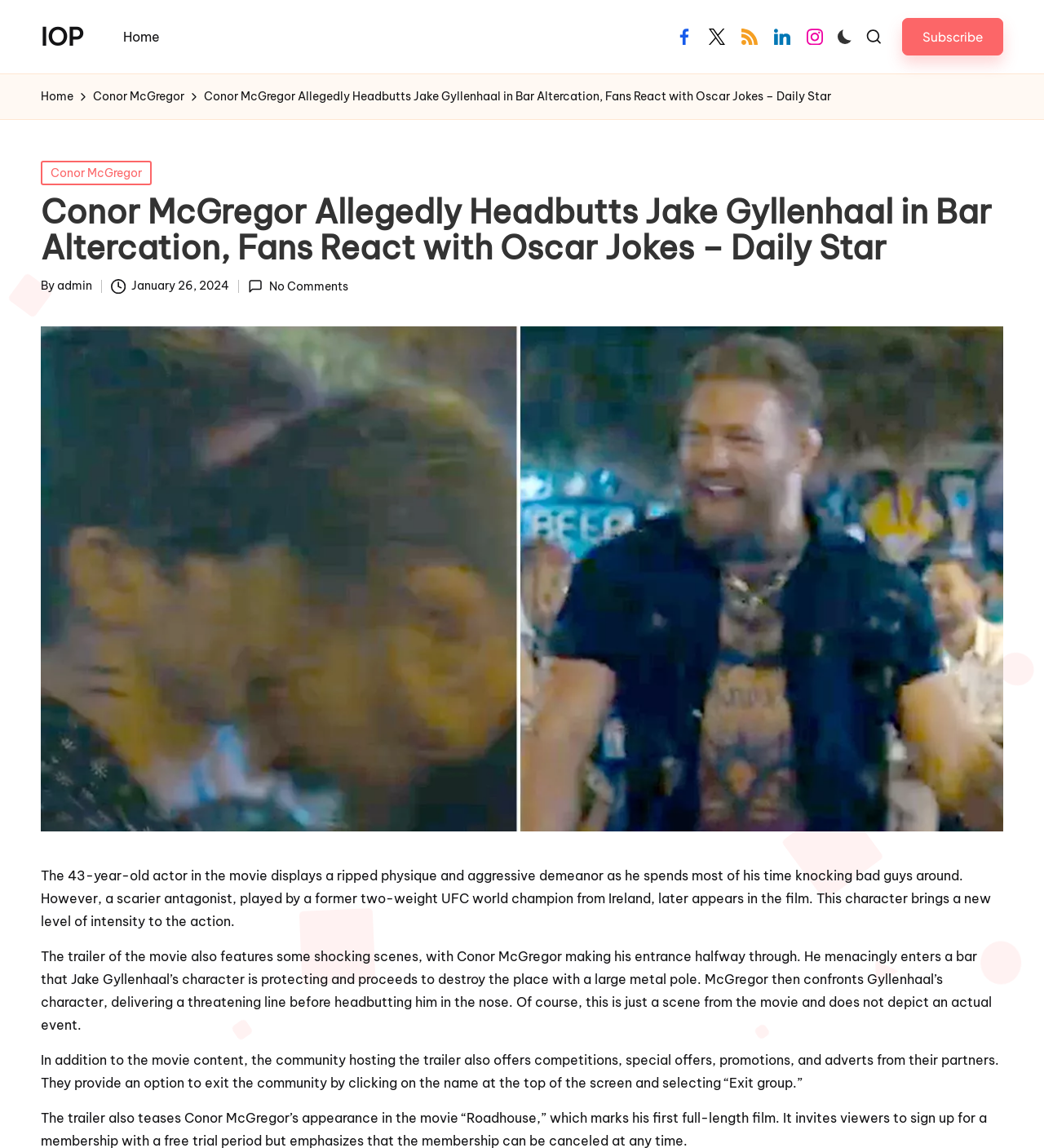Analyze and describe the webpage in a detailed narrative.

The webpage appears to be a news article from the Daily Star, with a focus on a movie featuring Conor McGregor and Jake Gyllenhaal. At the top of the page, there is a navigation menu with links to "Home", social media platforms, and a search bar with a magnifying glass icon. Below this, there is a breadcrumbs navigation menu with links to "Home" and "Conor McGregor".

The main content of the page is a news article with a heading that matches the title of the webpage. The article features an image of Conor McGregor, which takes up most of the width of the page. Below the image, there is a block of text that summarizes the article, describing a scene from the movie where Conor McGregor's character headbutts Jake Gyllenhaal's character.

The article is divided into paragraphs, with the first paragraph describing the movie's plot and Conor McGregor's character. The second paragraph describes a trailer for the movie, which features Conor McGregor making a menacing entrance and headbutting Jake Gyllenhaal's character. The third paragraph appears to be a disclaimer, explaining that the community hosting the trailer offers competitions, promotions, and adverts, and provides an option to exit the community.

At the bottom of the page, there is a link to "Scroll to Top", which suggests that the page is quite long and the user may need to scroll up to return to the top. Overall, the webpage is focused on presenting a news article about a movie, with a prominent image and a clear structure to the content.